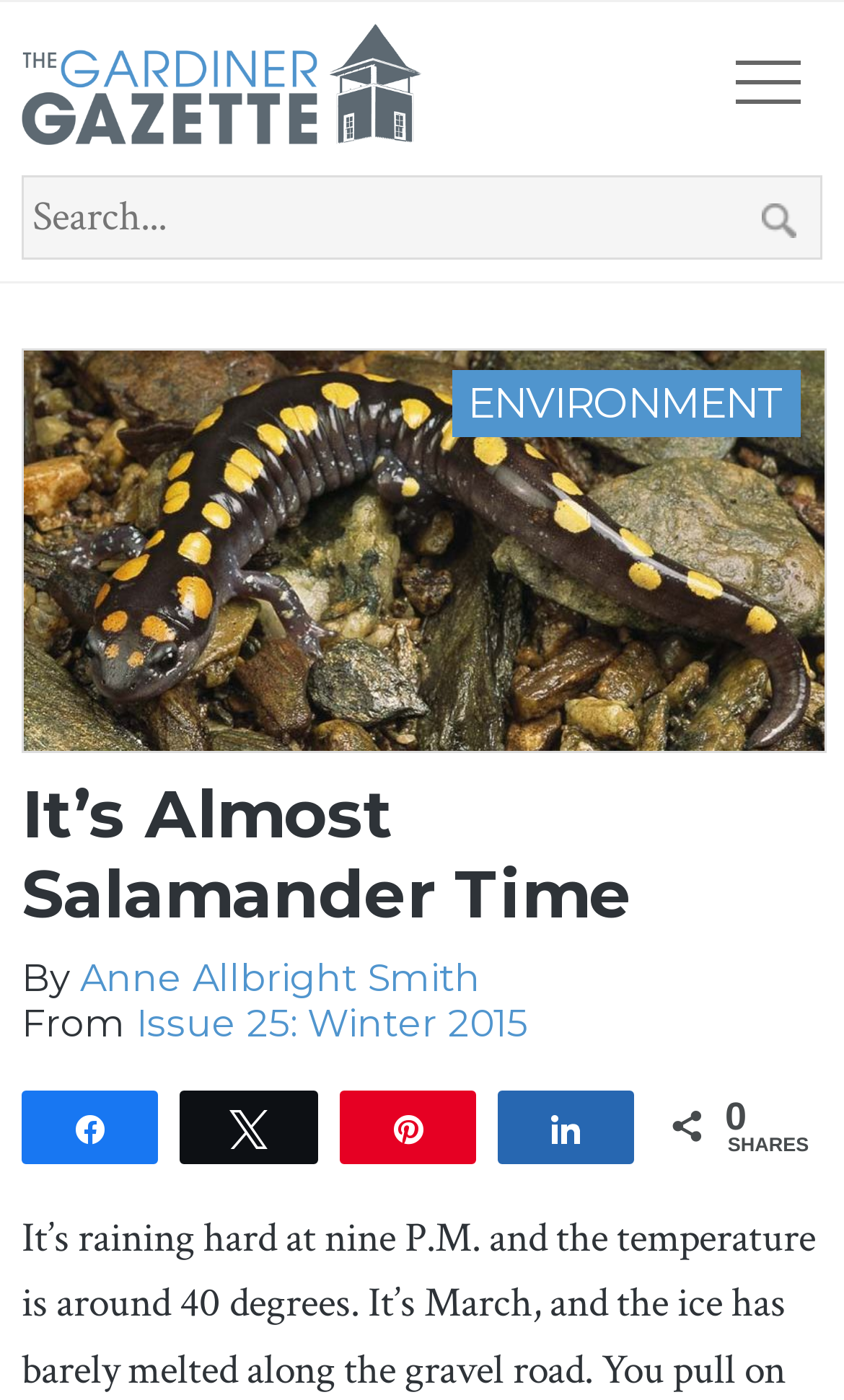Can you find the bounding box coordinates for the element to click on to achieve the instruction: "Share on Twitter"?

[0.216, 0.78, 0.373, 0.826]